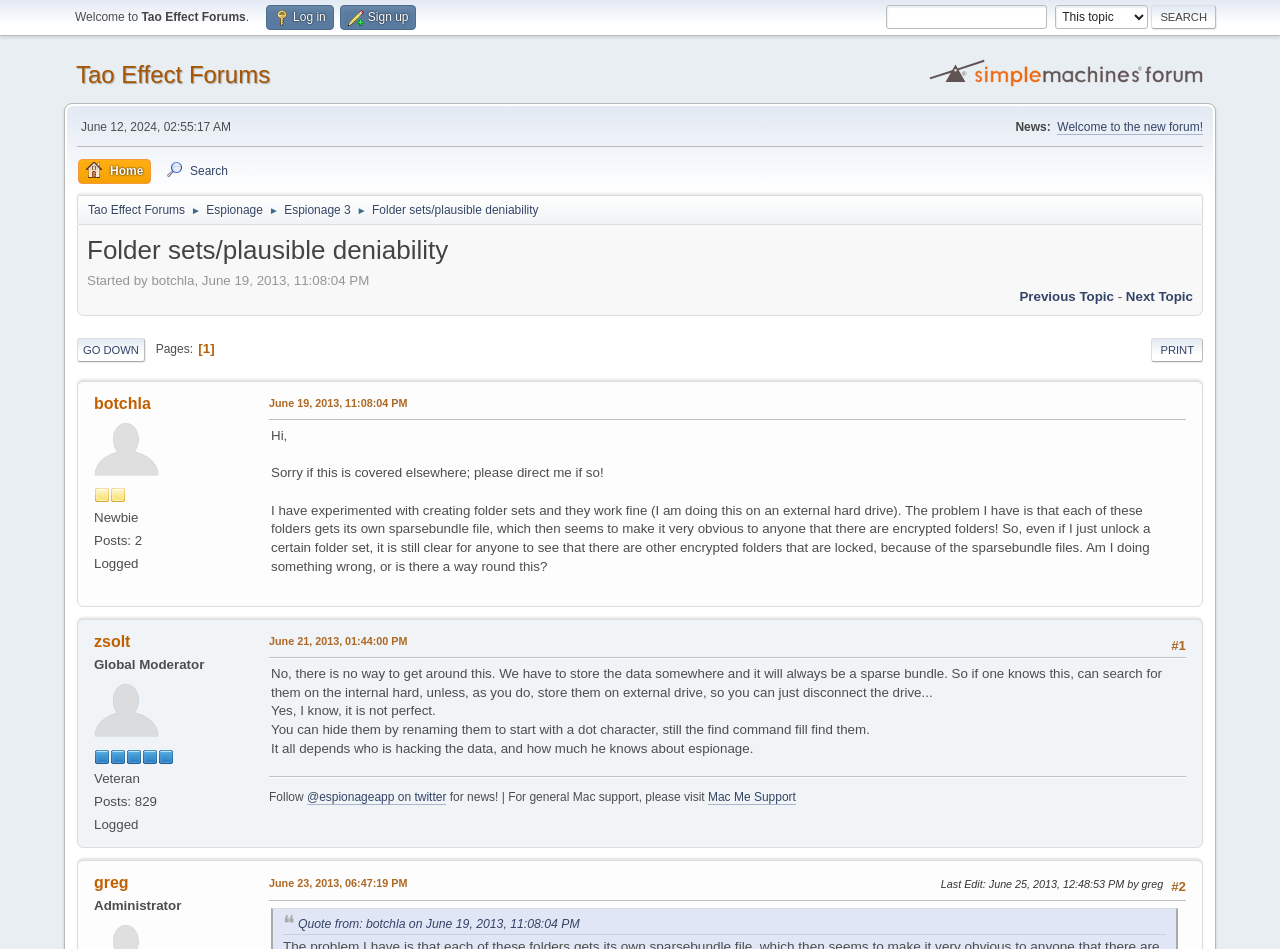Please locate the bounding box coordinates for the element that should be clicked to achieve the following instruction: "View the post of botchla". Ensure the coordinates are given as four float numbers between 0 and 1, i.e., [left, top, right, bottom].

[0.073, 0.416, 0.118, 0.434]